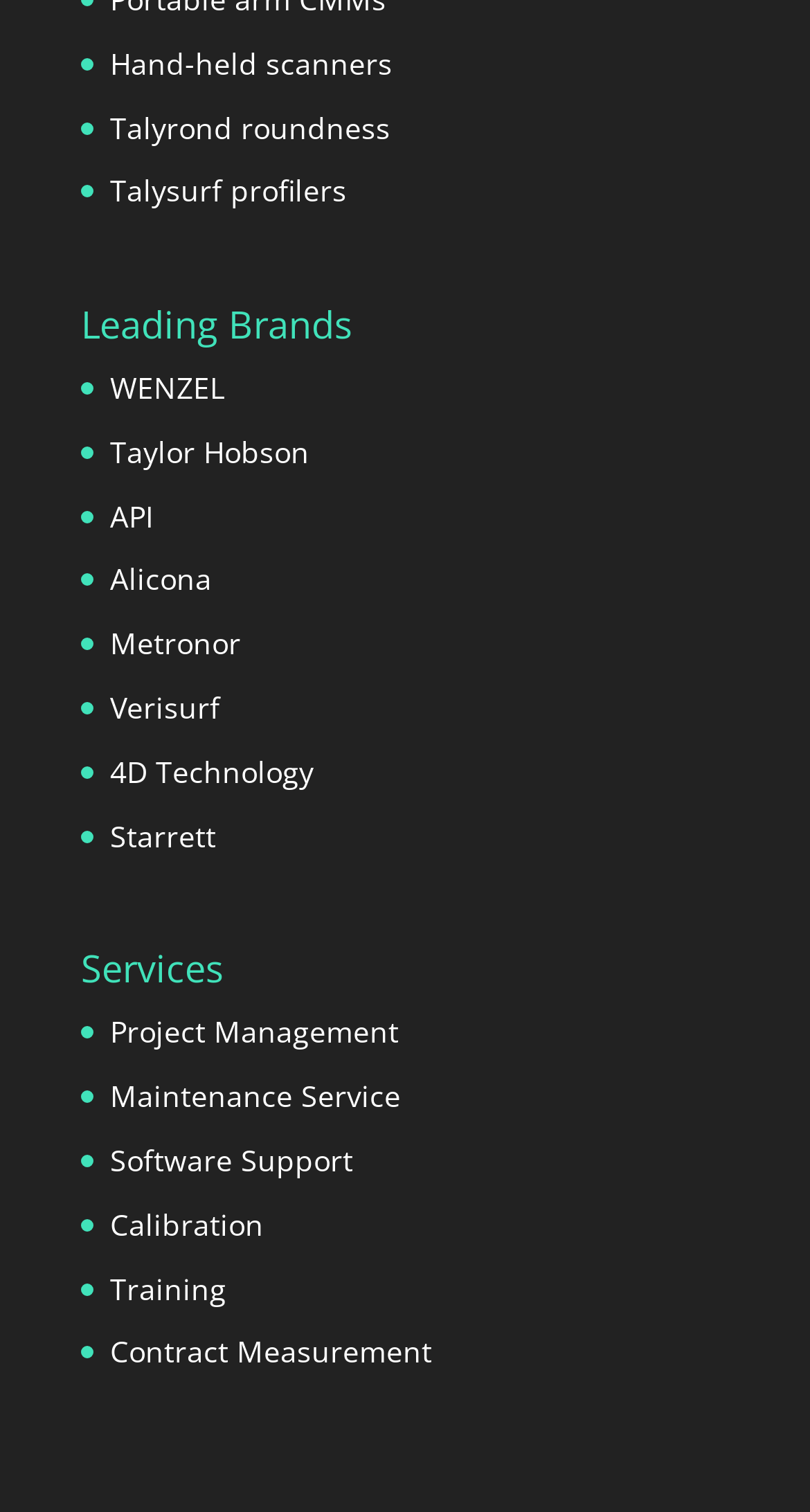What is the second heading on the webpage?
Based on the visual, give a brief answer using one word or a short phrase.

Services